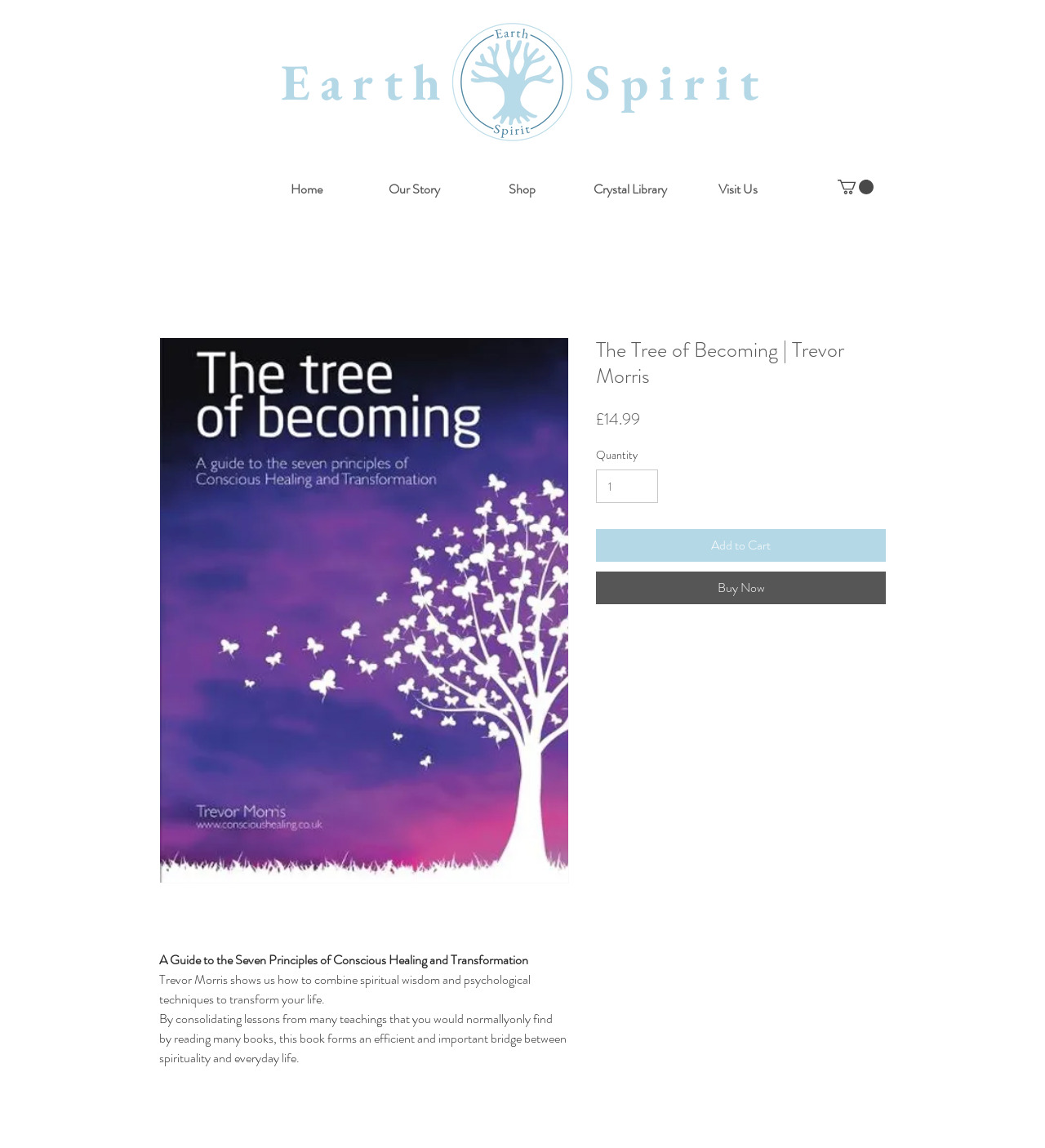What is the price of the book?
Offer a detailed and full explanation in response to the question.

The price of the book is mentioned below the book title as '£14.99'.